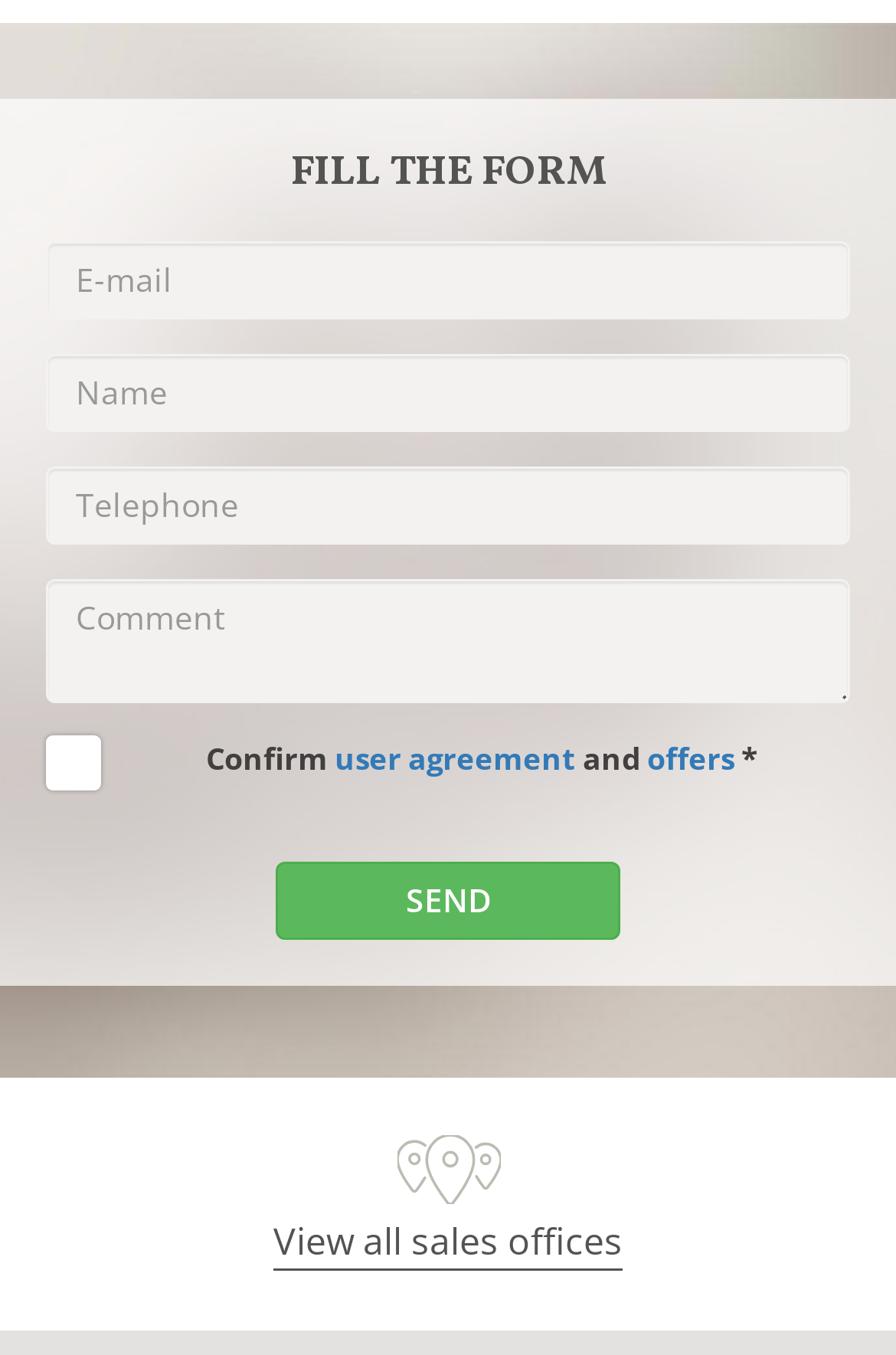Locate the bounding box of the UI element based on this description: "name="FormsFeedback[comment]" placeholder="Comment"". Provide four float numbers between 0 and 1 as [left, top, right, bottom].

[0.051, 0.427, 0.949, 0.519]